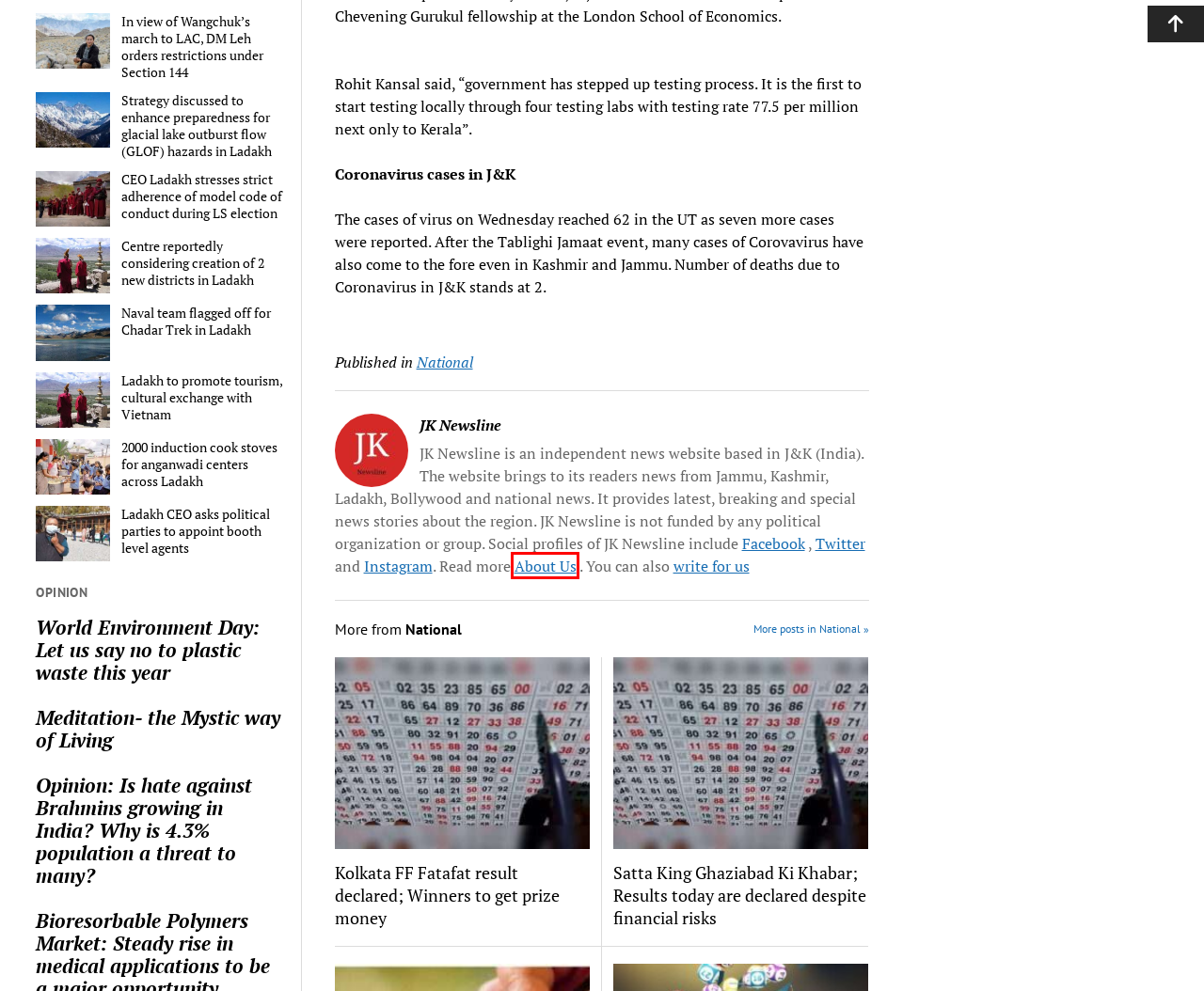Examine the screenshot of the webpage, noting the red bounding box around a UI element. Pick the webpage description that best matches the new page after the element in the red bounding box is clicked. Here are the candidates:
A. About us – JK Newsline
B. Strategy discussed to enhance preparedness for glacial lake outburst flow (GLOF) hazards in Ladakh
C. In view of Wangchuk's march to LAC, DM Leh orders restrictions under Section 144
D. Ladakh to promote tourism, cultural exchange with Vietnam
E. CEO Ladakh stresses strict adherence of model code of conduct during LS election
F. Ladakh CEO asks political parties to appoint booth level agents
G. 2000 induction cook stoves for anganwadi centers across Ladakh
H. Kolkata FF Fatafat result declared; Winners to get prize money

A